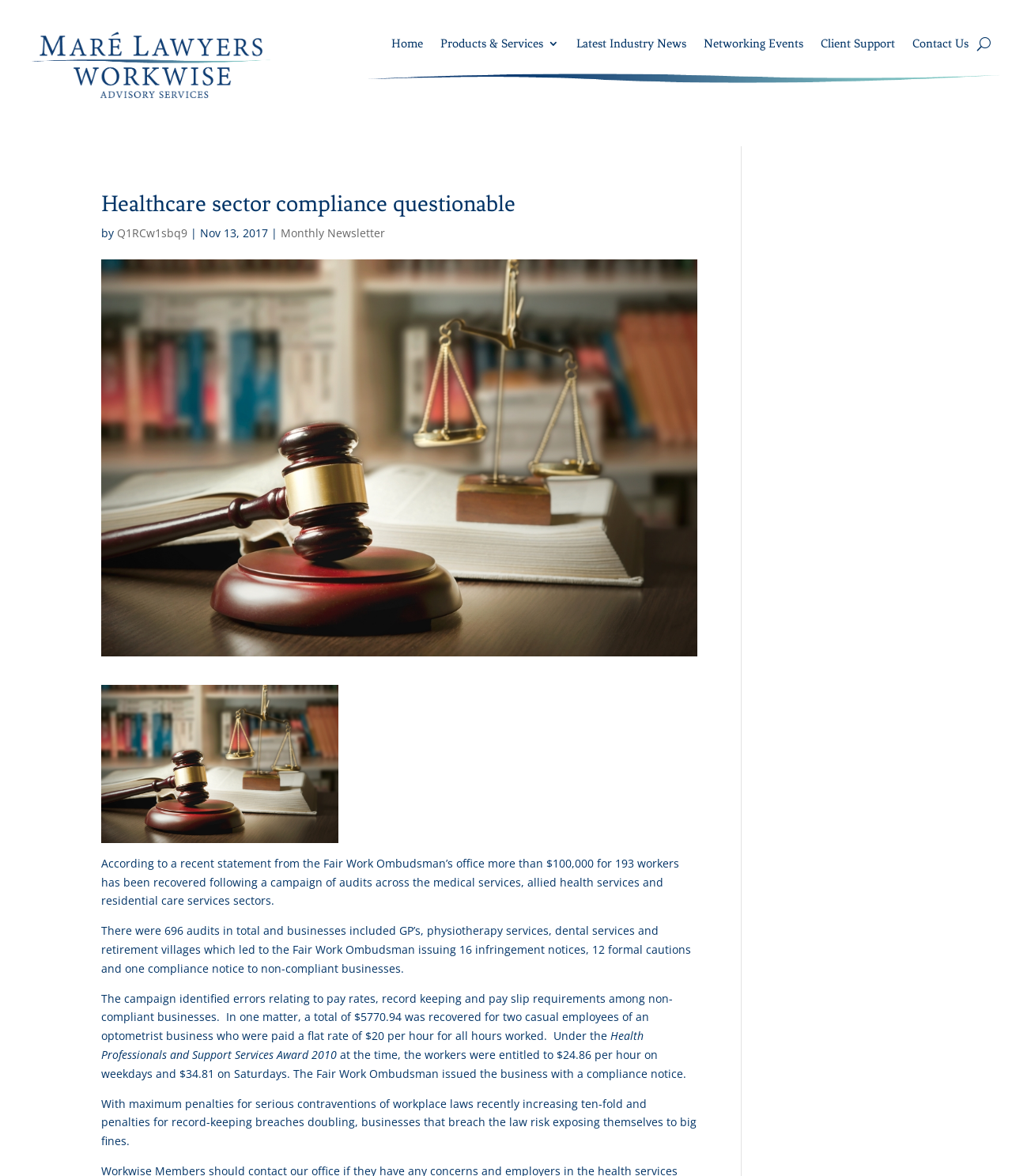What is the name of the award mentioned in the article?
Answer the question with a single word or phrase by looking at the picture.

Health Professionals and Support Services Award 2010